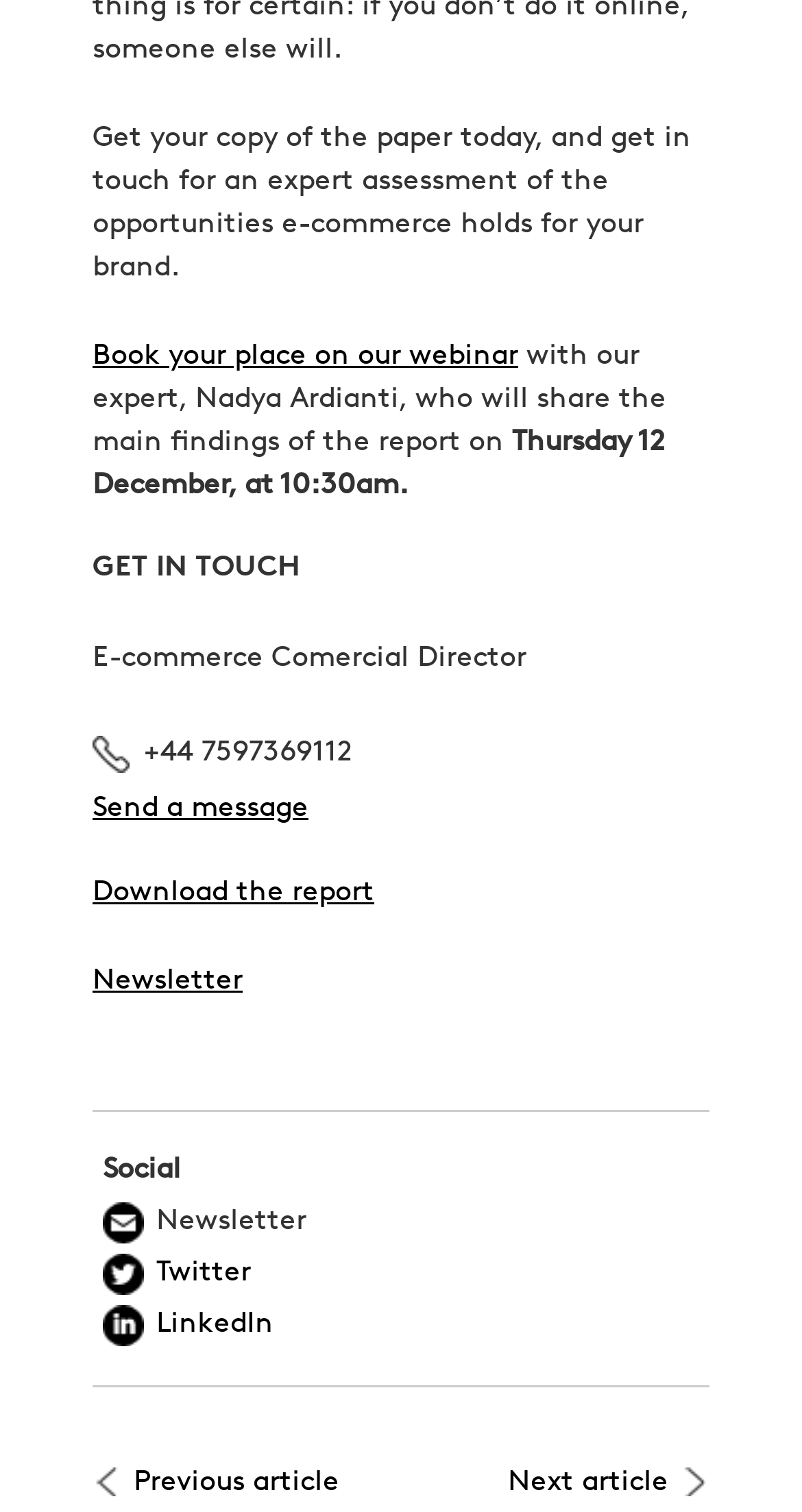What is the purpose of the 'Send a message' link?
Look at the image and answer the question with a single word or phrase.

To contact the E-commerce Commercial Director